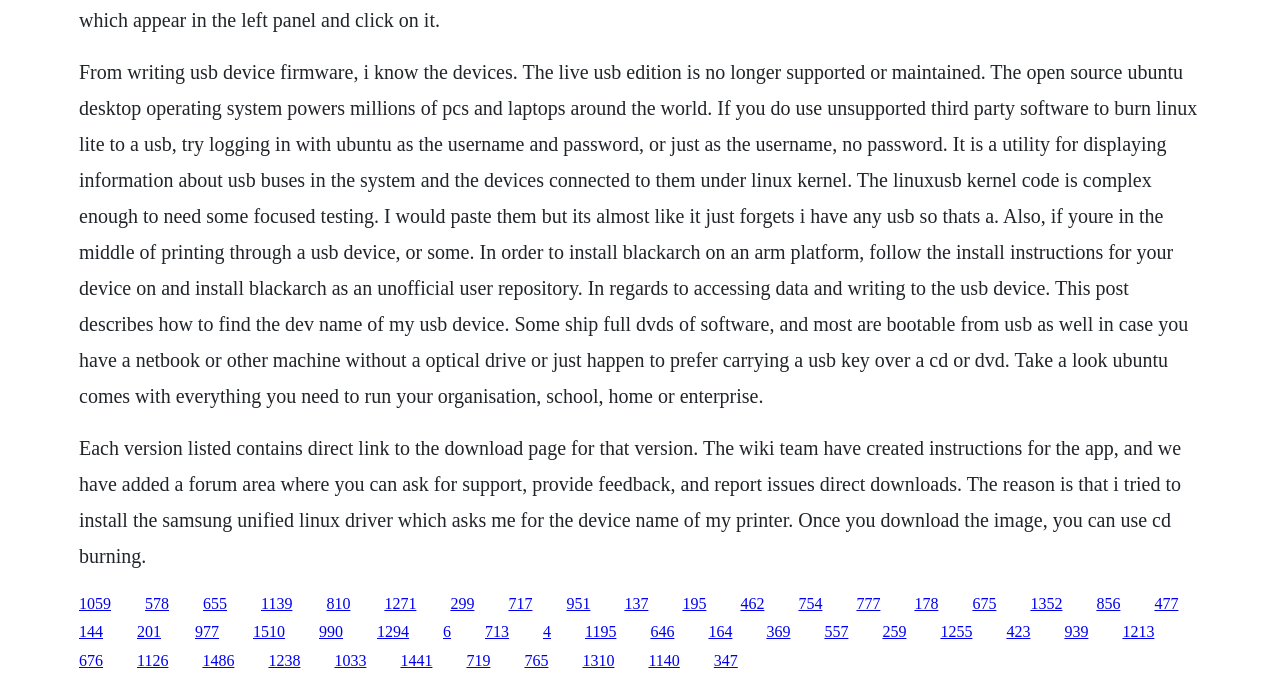What is the device mentioned in the text that can be used to burn Linux Lite?
Provide a detailed answer to the question, using the image to inform your response.

The text mentions 'If you do use unsupported third party software to burn linux lite to a usb', which suggests that a USB device is being referred to.